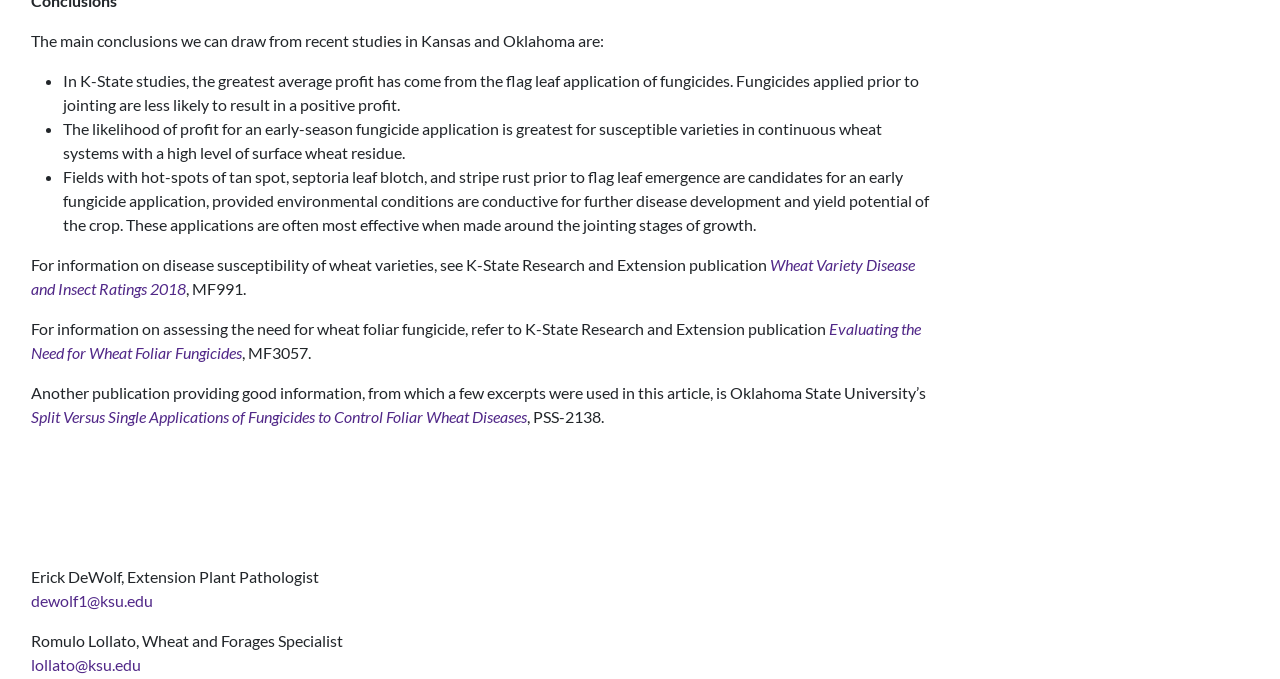Identify the bounding box for the UI element that is described as follows: "dewolf1@ksu.edu".

[0.024, 0.87, 0.12, 0.898]